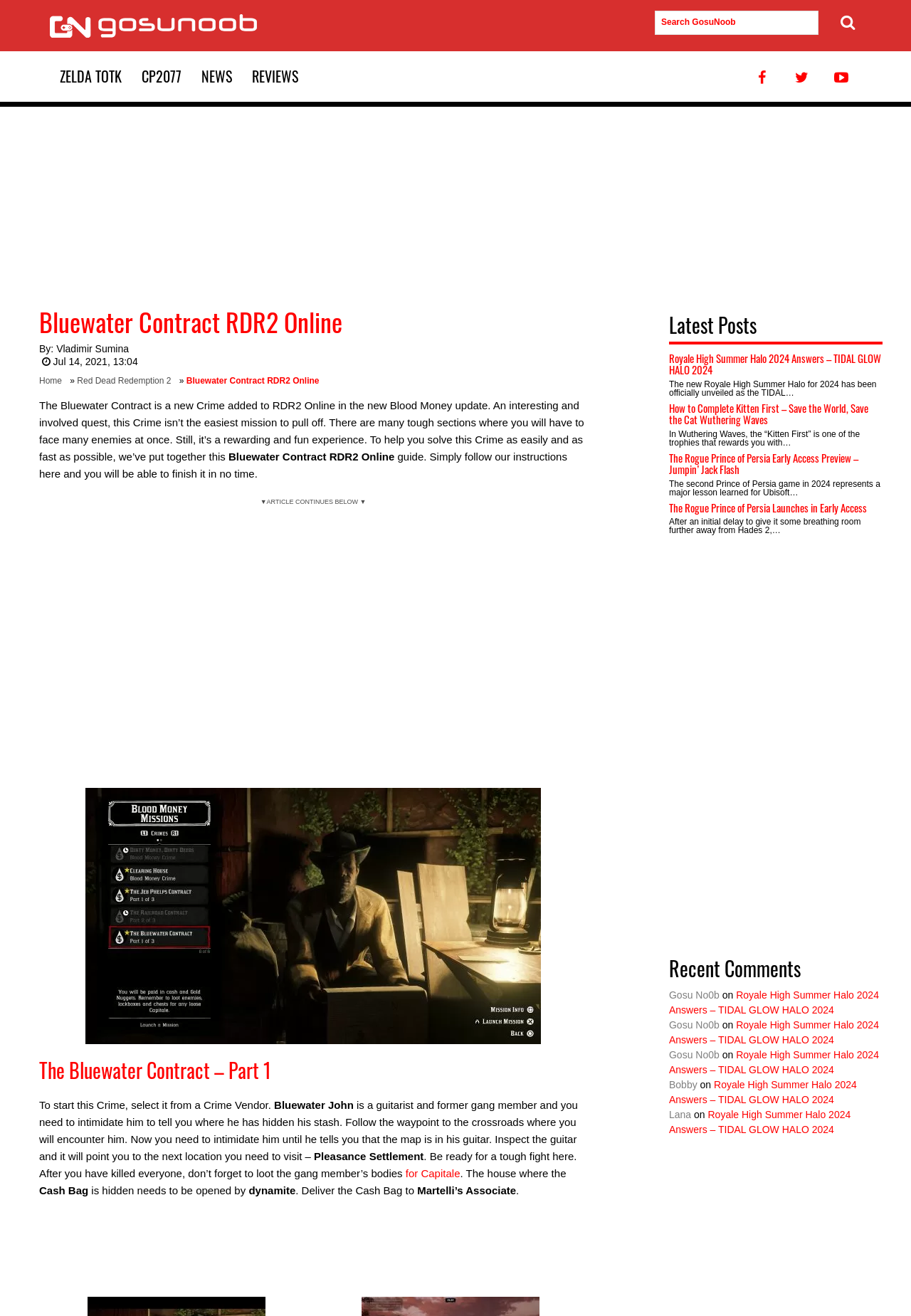Please identify the bounding box coordinates of the region to click in order to complete the given instruction: "Read the Bluewater Contract RDR2 Online guide". The coordinates should be four float numbers between 0 and 1, i.e., [left, top, right, bottom].

[0.043, 0.234, 0.645, 0.255]